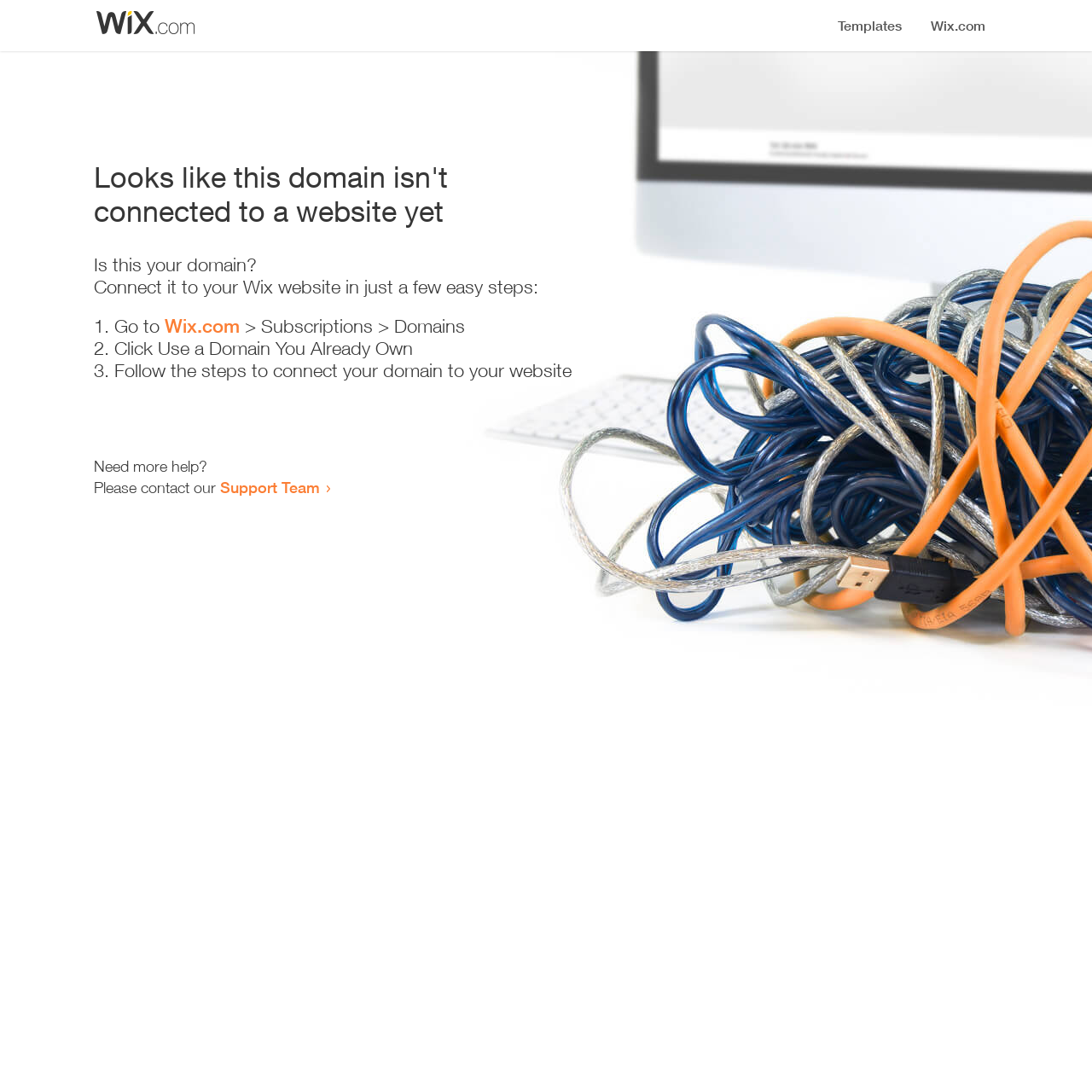Using floating point numbers between 0 and 1, provide the bounding box coordinates in the format (top-left x, top-left y, bottom-right x, bottom-right y). Locate the UI element described here: Support Team

[0.202, 0.438, 0.293, 0.455]